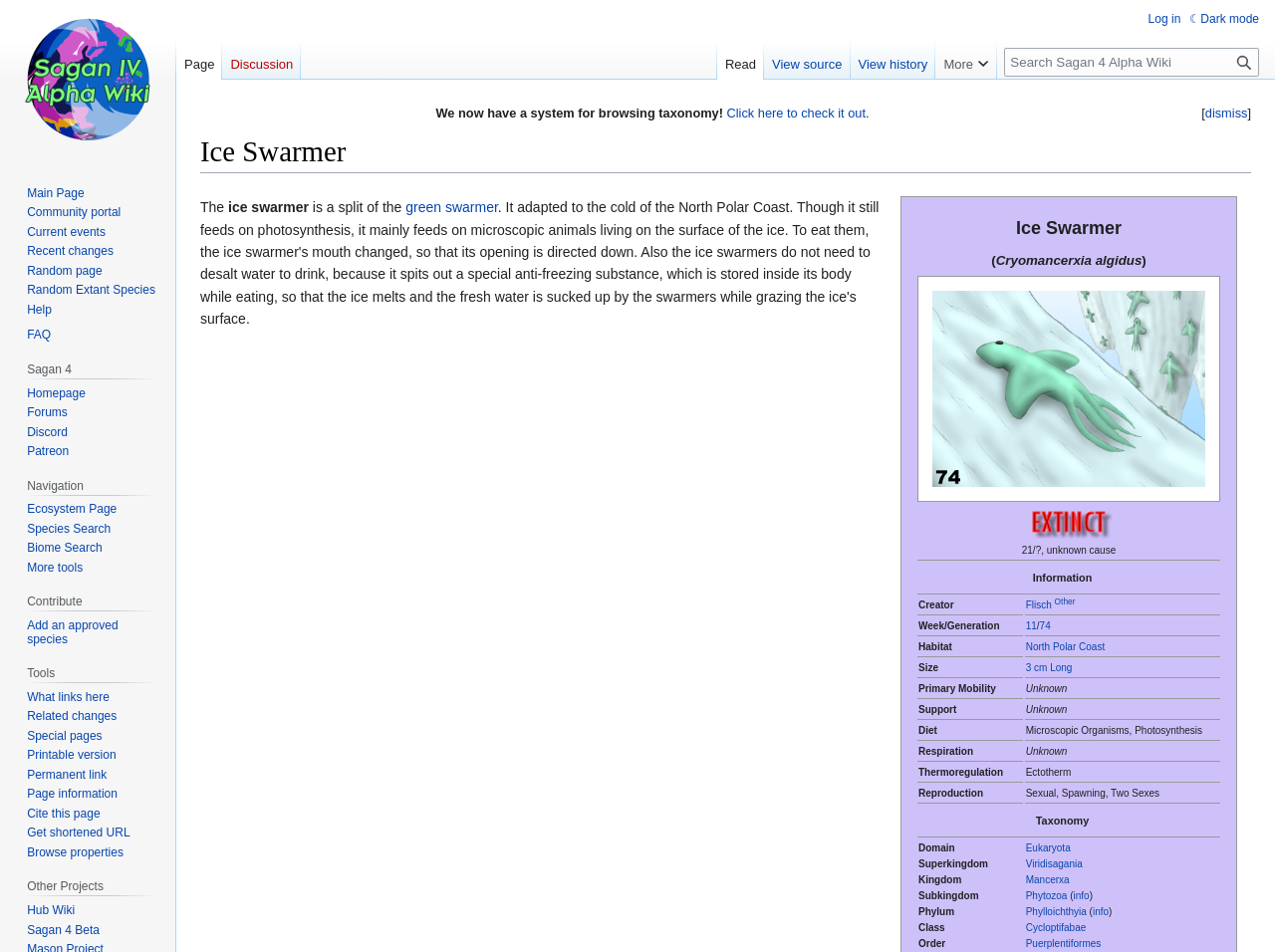What is the primary mobility of the Ice Swarmer?
Please provide a comprehensive answer to the question based on the webpage screenshot.

The primary mobility of the Ice Swarmer can be found in the gridcell under the rowheader 'Primary Mobility', which is located in the table on the webpage. The text 'Unknown' is in this gridcell, indicating that the primary mobility of the species is not known.